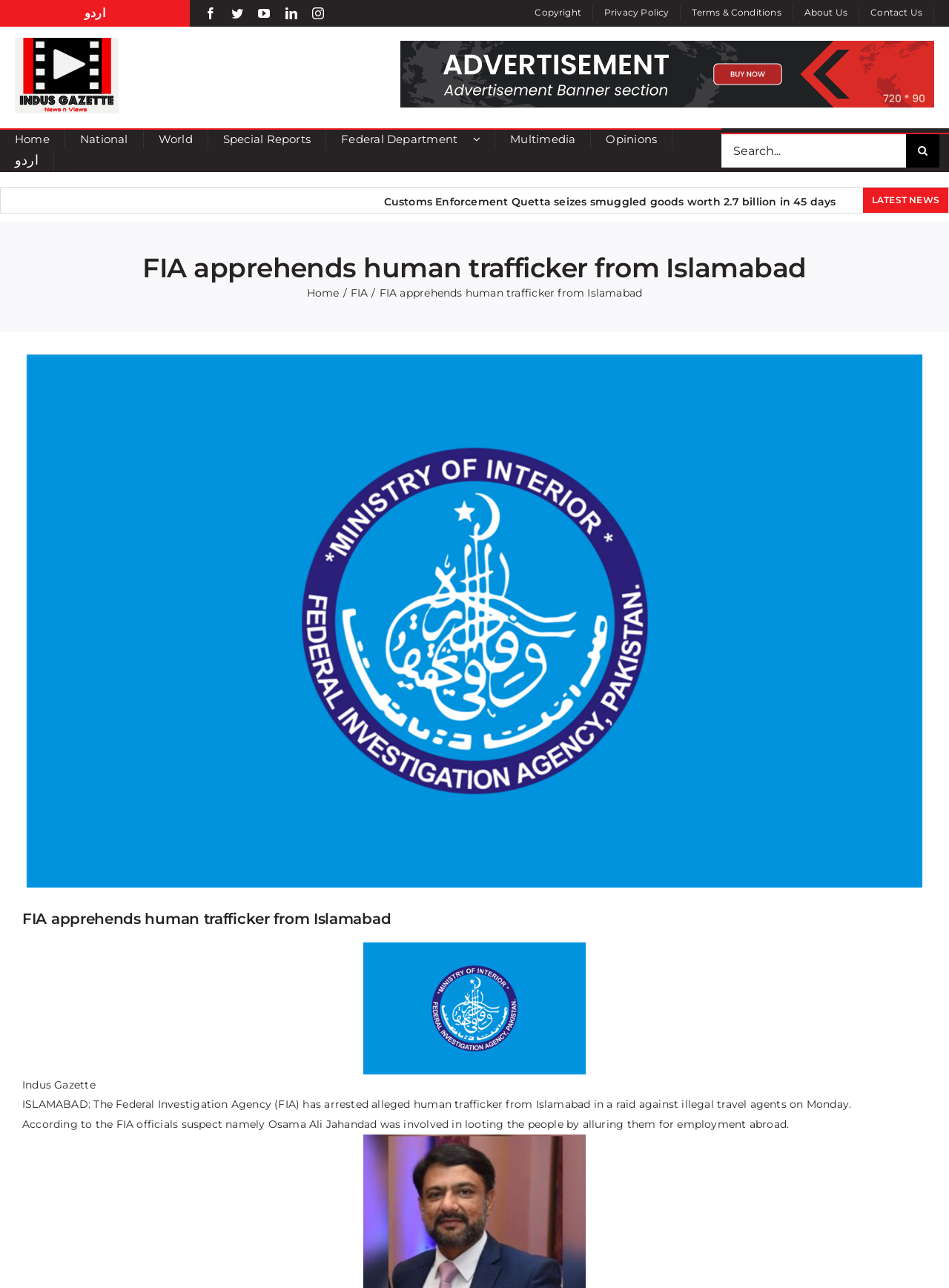Provide the bounding box coordinates of the area you need to click to execute the following instruction: "Read latest news".

[0.302, 0.146, 0.779, 0.167]